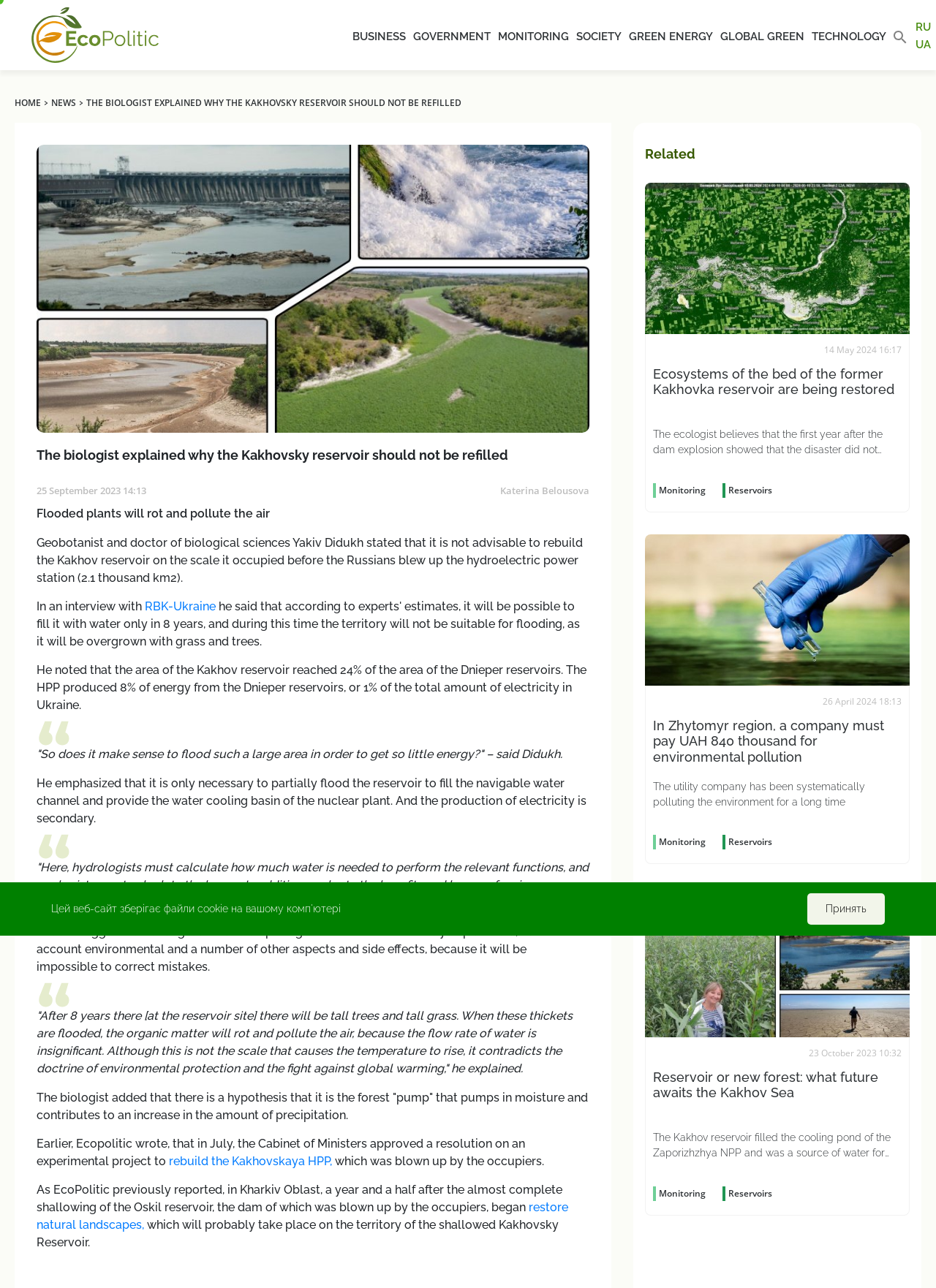Provide a short answer using a single word or phrase for the following question: 
What is the hypothesis mentioned in the article about the forest?

It pumps in moisture and contributes to an increase in the amount of precipitation